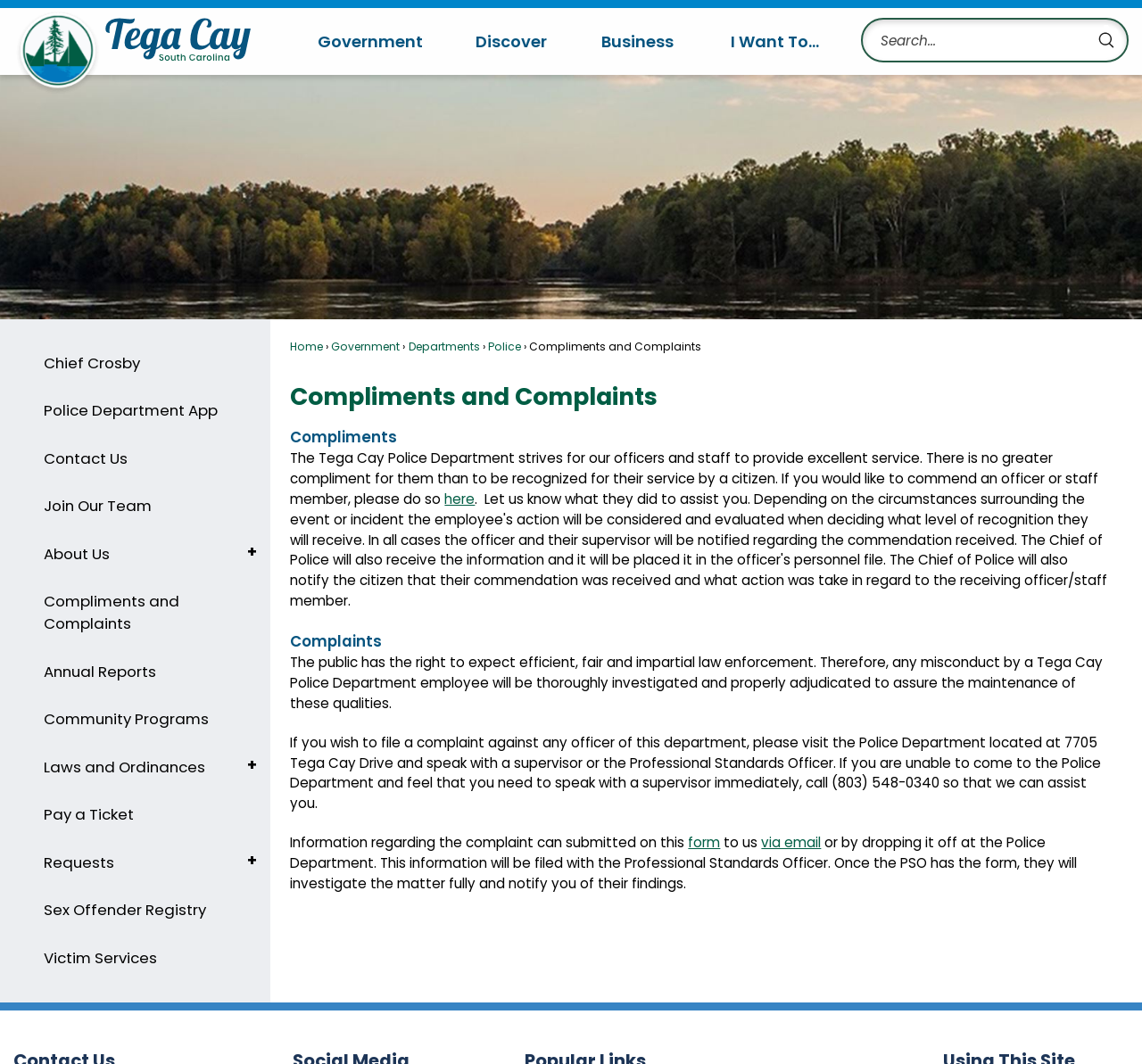How can I commend an officer or staff member?
Using the visual information from the image, give a one-word or short-phrase answer.

Click here